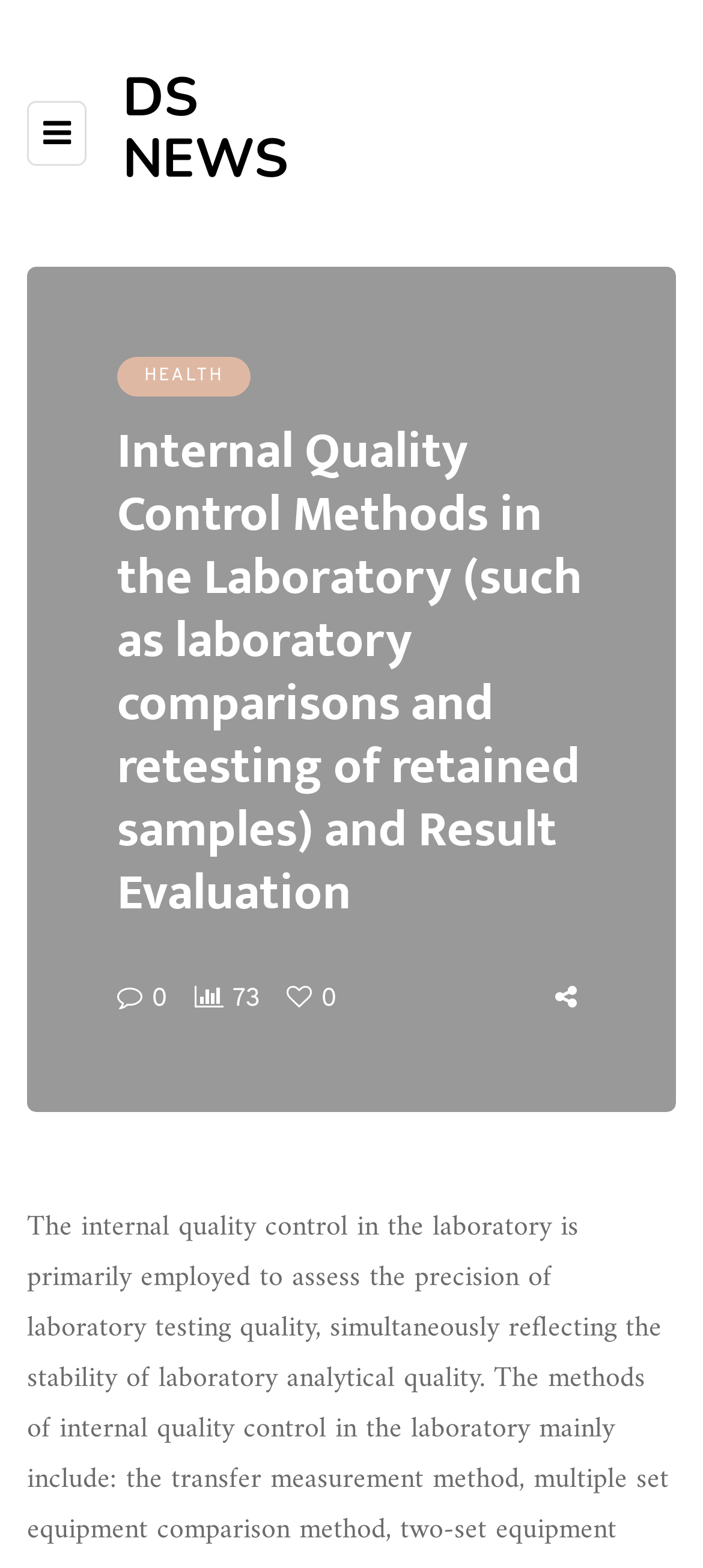What is the relation between Result Evaluation and Internal Quality Control Methods?
Provide a well-explained and detailed answer to the question.

The webpage mentions that Internal Quality Control Methods are used in conjunction with Result Evaluation to optimize outcomes, suggesting that Result Evaluation is a process that is influenced by the quality control methods used in the laboratory, and that the two are interconnected in achieving accurate results.